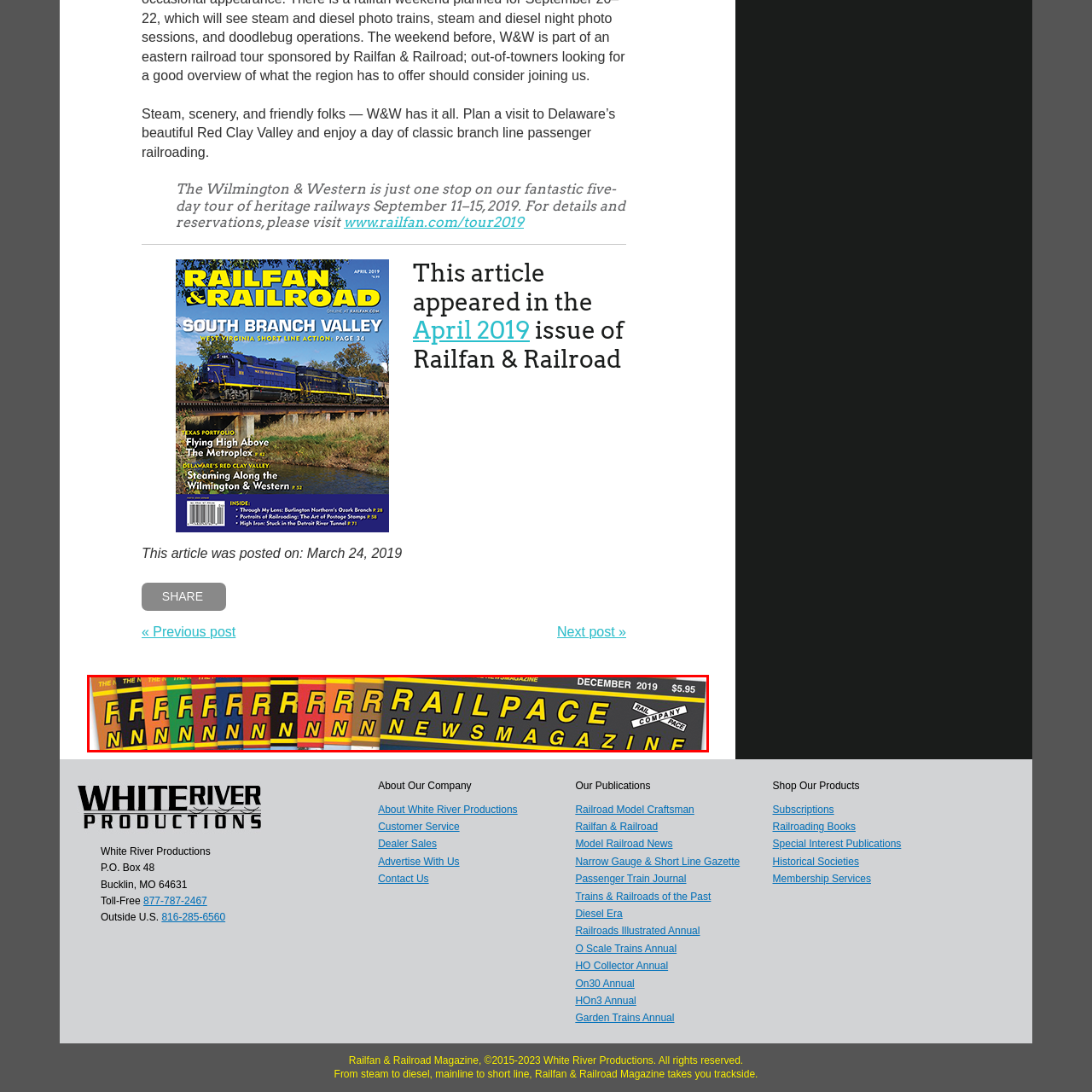Examine the image within the red boundary and respond with a single word or phrase to the question:
What is the color of the title on the magazine cover?

Yellow